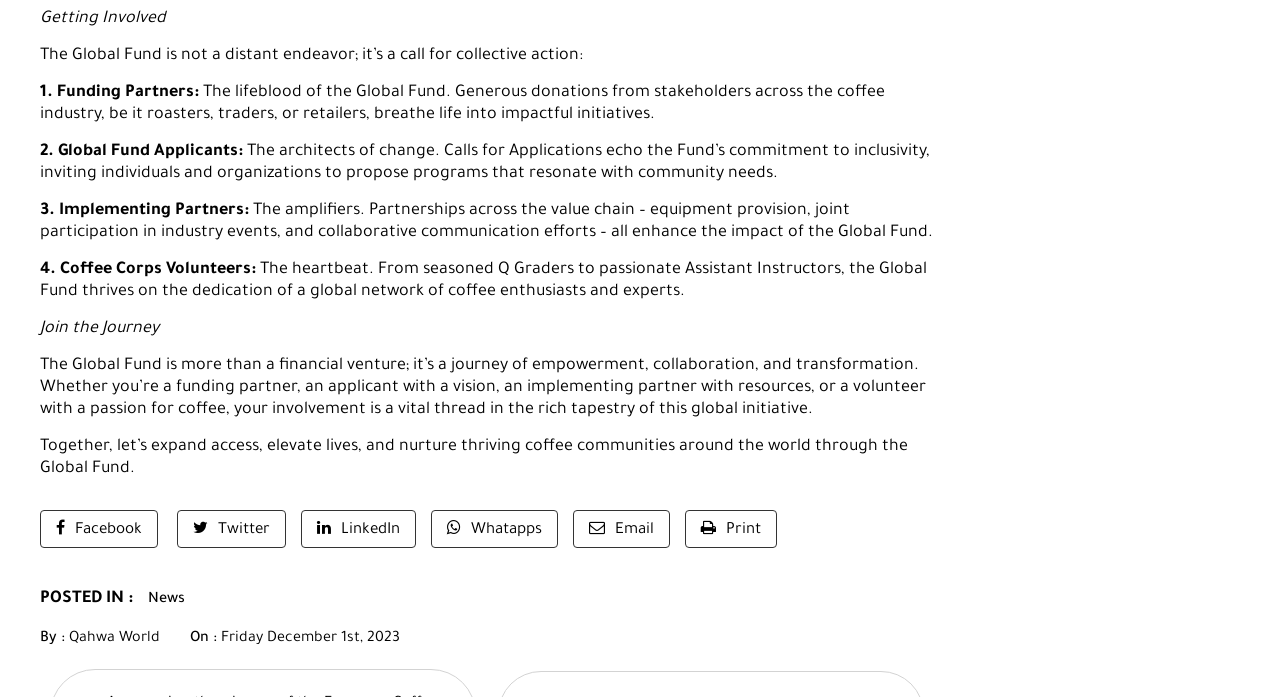Answer the question below using just one word or a short phrase: 
How many ways can individuals get involved with the Global Fund?

Four